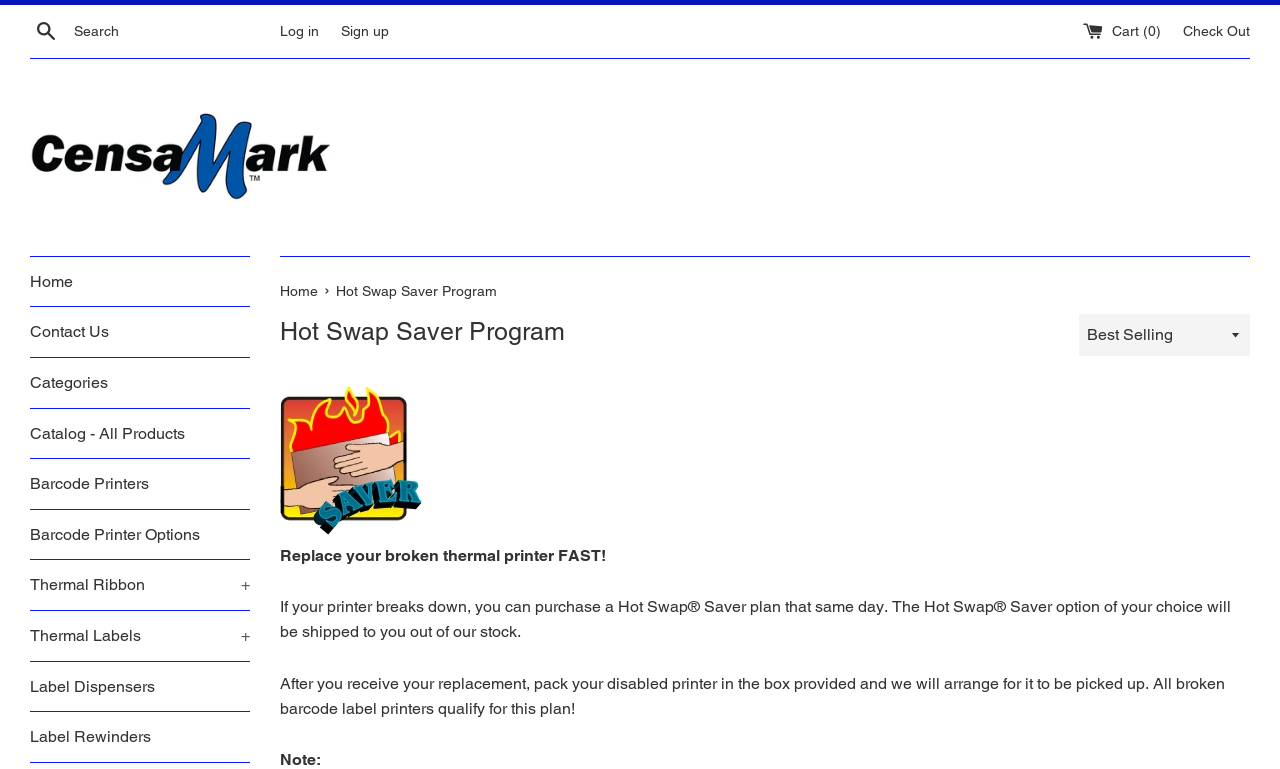Identify the bounding box coordinates of the section to be clicked to complete the task described by the following instruction: "Check out". The coordinates should be four float numbers between 0 and 1, formatted as [left, top, right, bottom].

[0.924, 0.029, 0.977, 0.05]